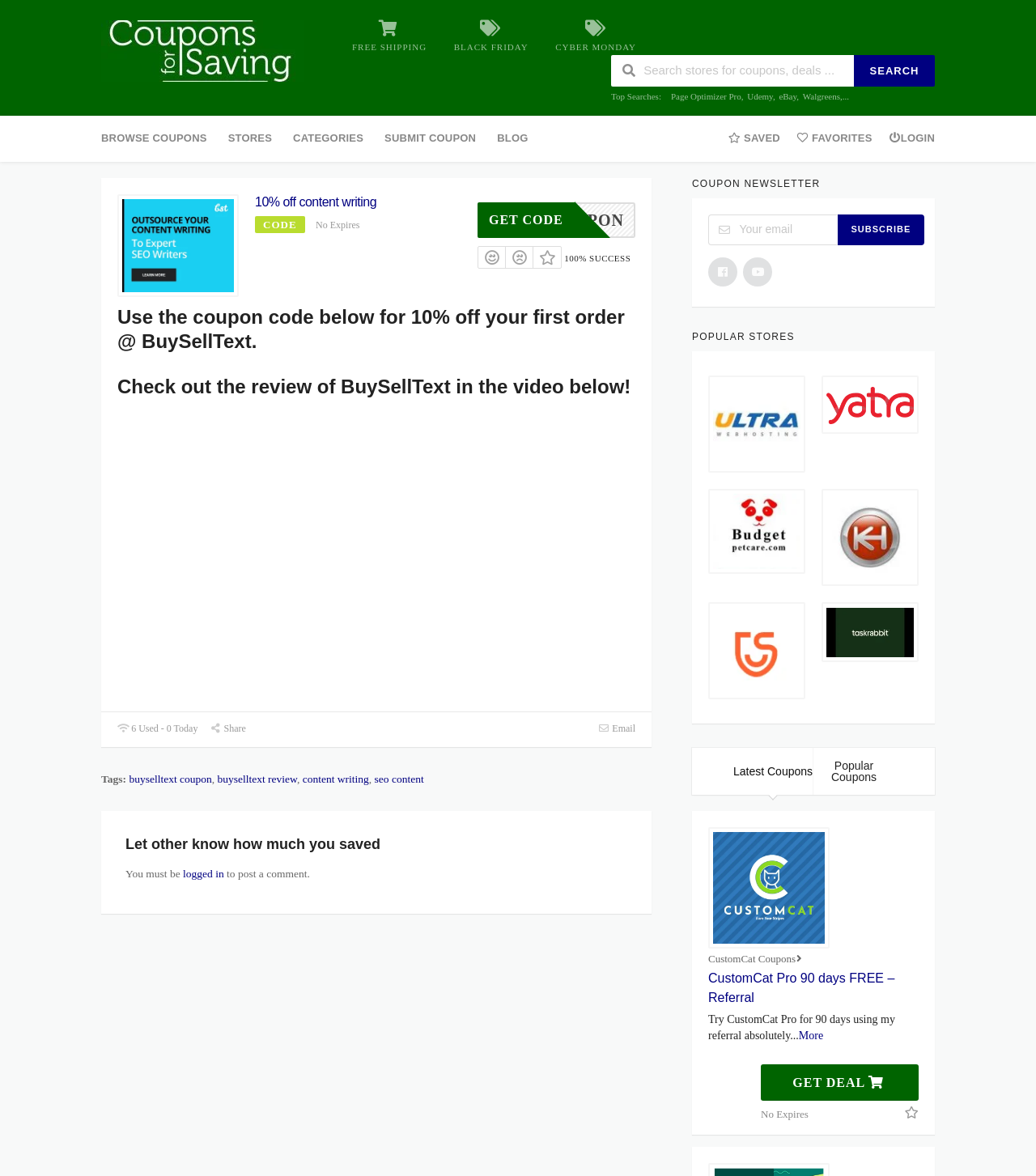Determine the bounding box coordinates of the section I need to click to execute the following instruction: "View profile". Provide the coordinates as four float numbers between 0 and 1, i.e., [left, top, right, bottom].

None